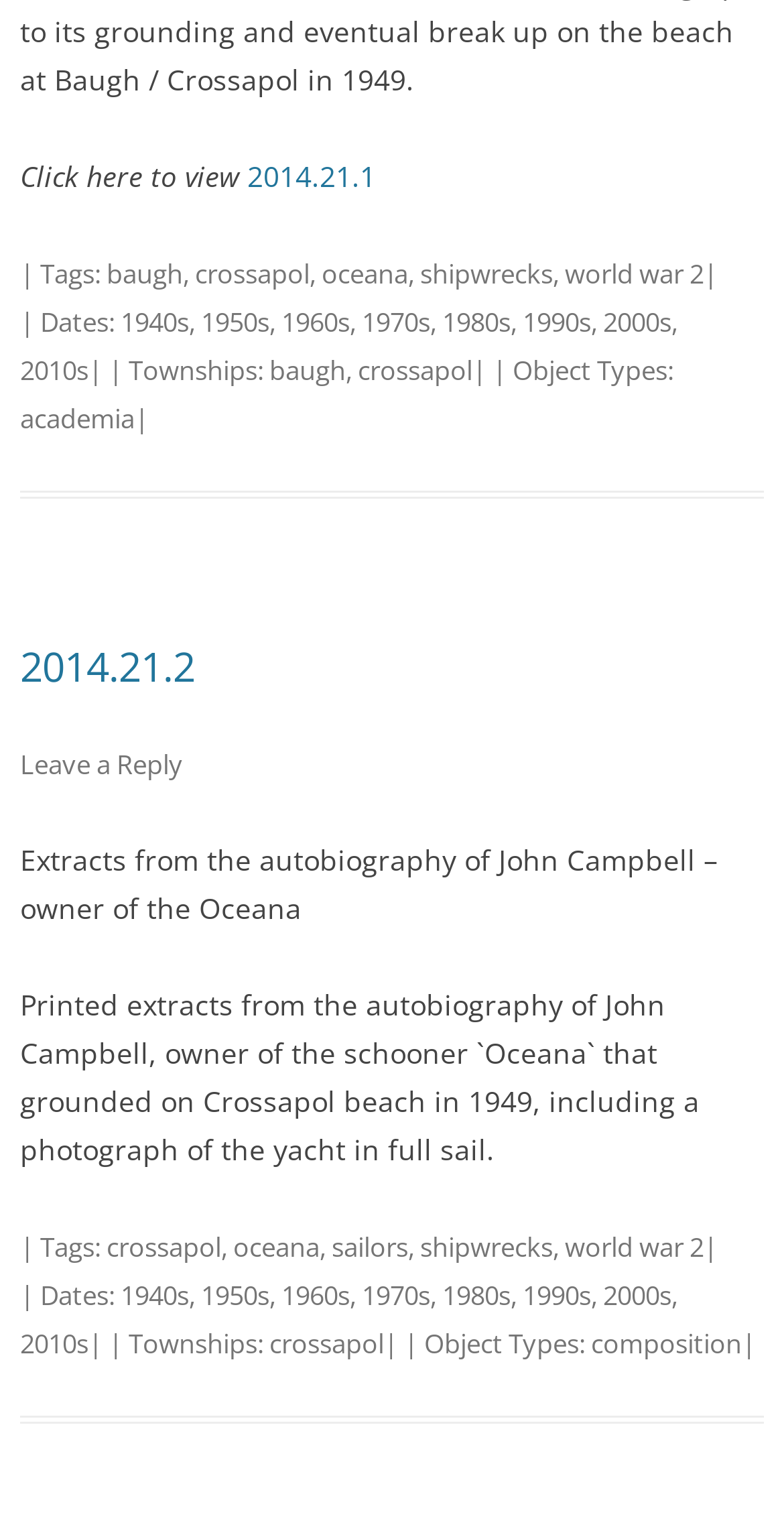Reply to the question with a brief word or phrase: What is the location of the shipwreck?

Crossapol beach